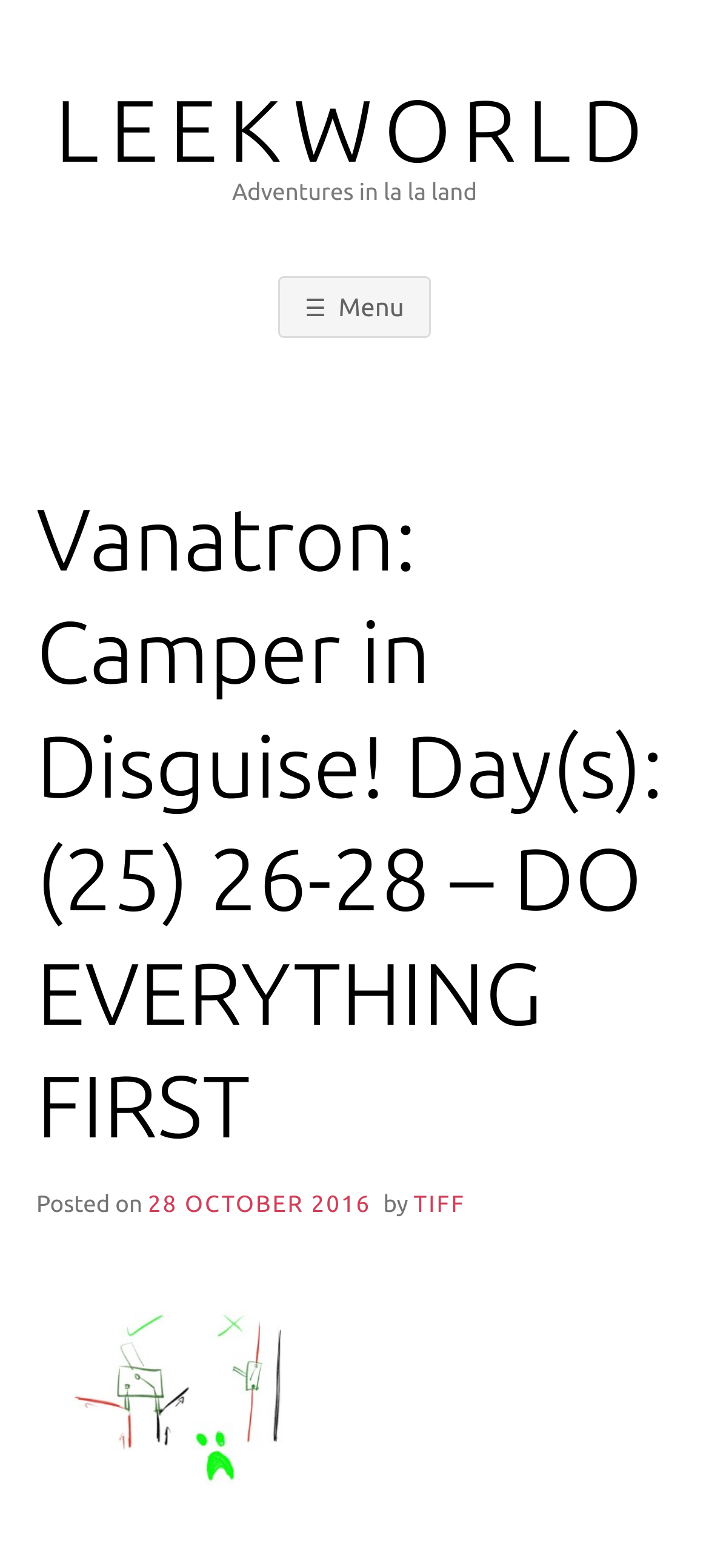Create a detailed narrative describing the layout and content of the webpage.

This webpage appears to be a blog post or article page. At the top left, there is a link to "LEEKWORLD" and next to it, a static text "Adventures in la la land". Below these elements, there is a primary navigation menu with a button labeled "☰Menu" that can be expanded to reveal more options.

The main content of the page is a header section that spans almost the entire width of the page. It contains a heading that reads "Vanatron: Camper in Disguise! Day(s): (25) 26-28 – DO EVERYTHING FIRST", which is likely the title of the blog post. Below the heading, there is a section that displays the post's metadata, including the text "Posted on", a link to the date "28 OCTOBER 2016", and the author's name "TIFF".

There are no images on this page. The overall layout is organized, with clear headings and concise text.